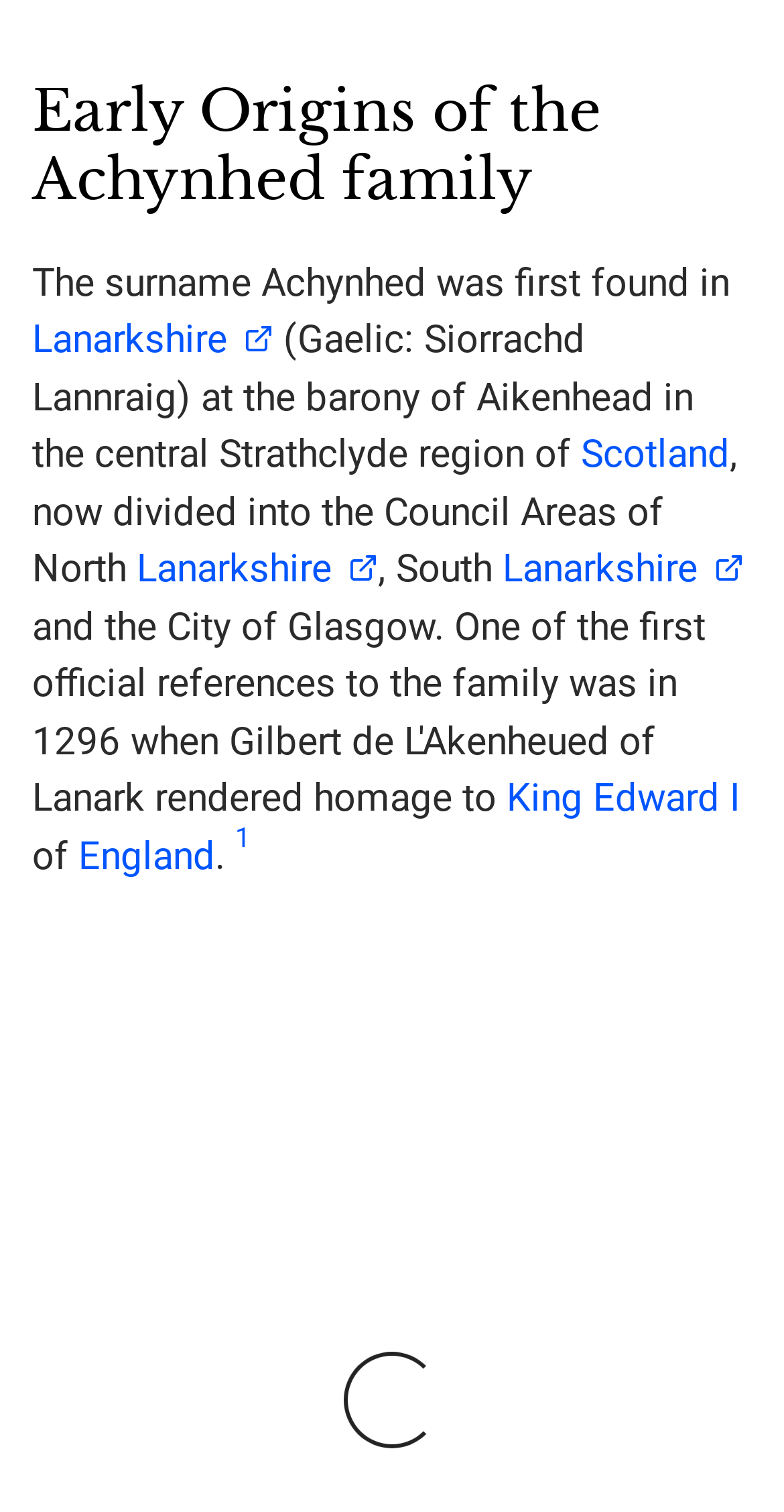Find the bounding box coordinates for the HTML element specified by: "Lanarkshire".

[0.641, 0.361, 0.949, 0.391]